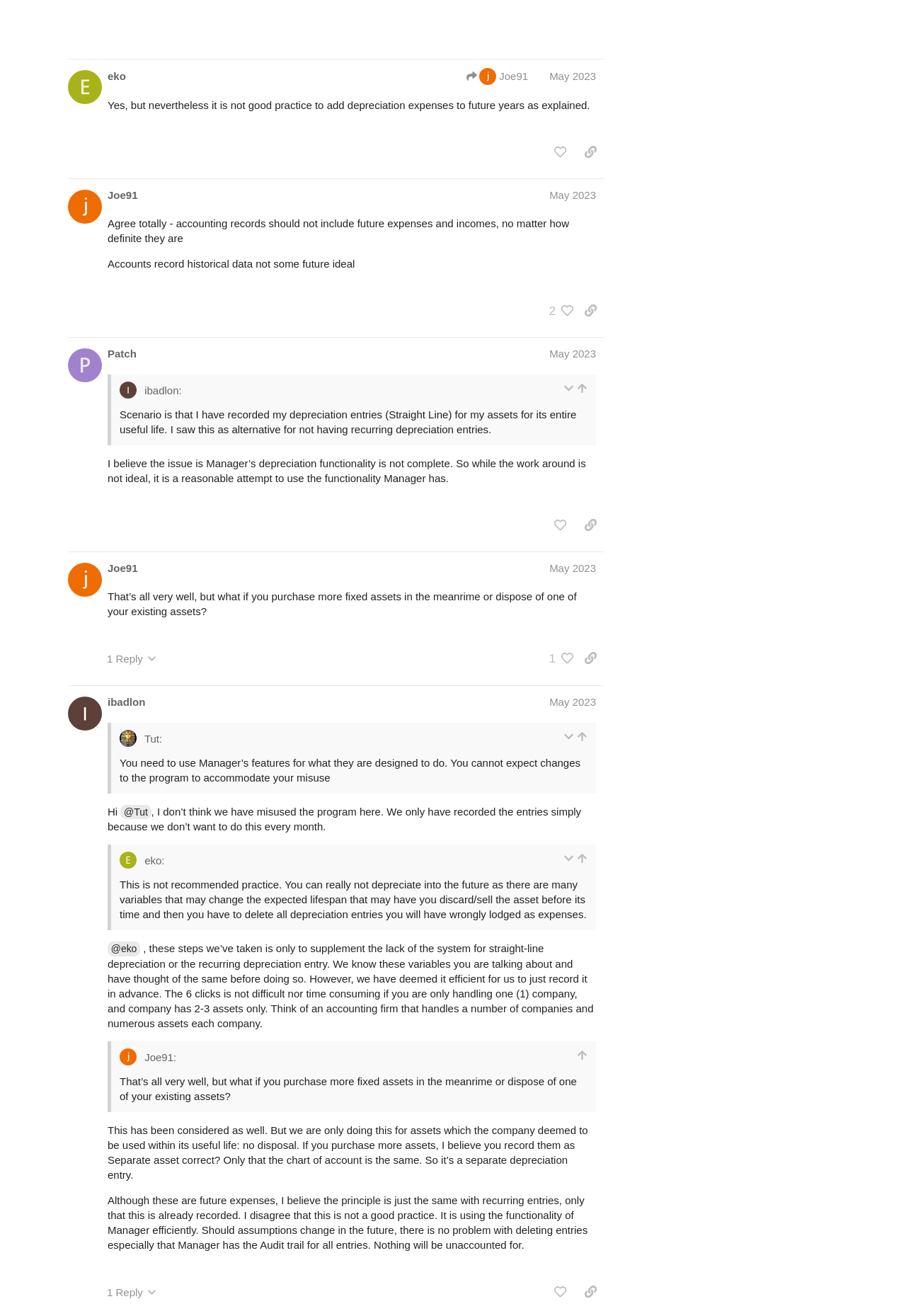Could you find the bounding box coordinates of the clickable area to complete this instruction: "search in the forum"?

[0.859, 0.005, 0.892, 0.028]